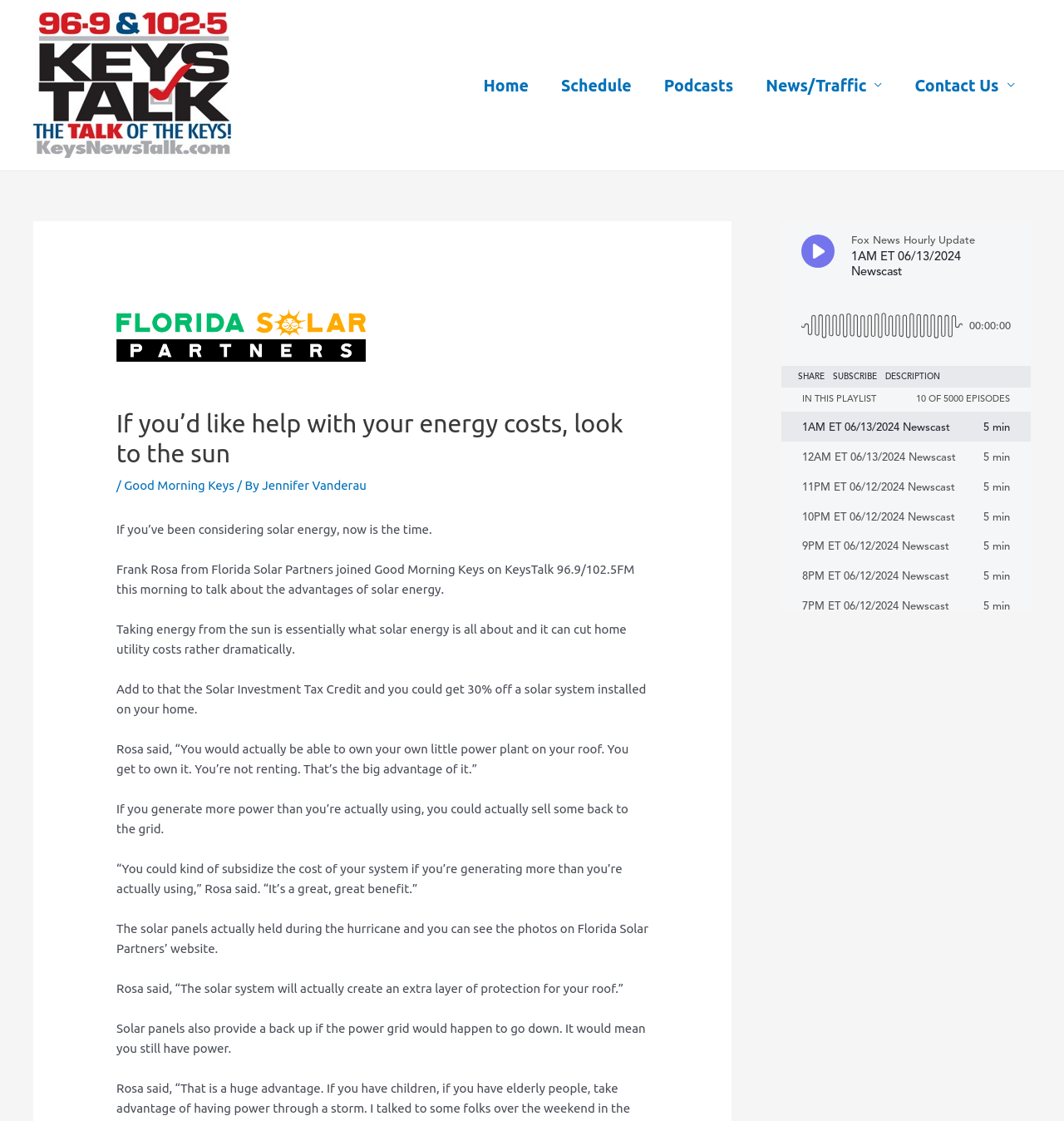Given the element description Jennifer Vanderau, specify the bounding box coordinates of the corresponding UI element in the format (top-left x, top-left y, bottom-right x, bottom-right y). All values must be between 0 and 1.

[0.246, 0.427, 0.344, 0.439]